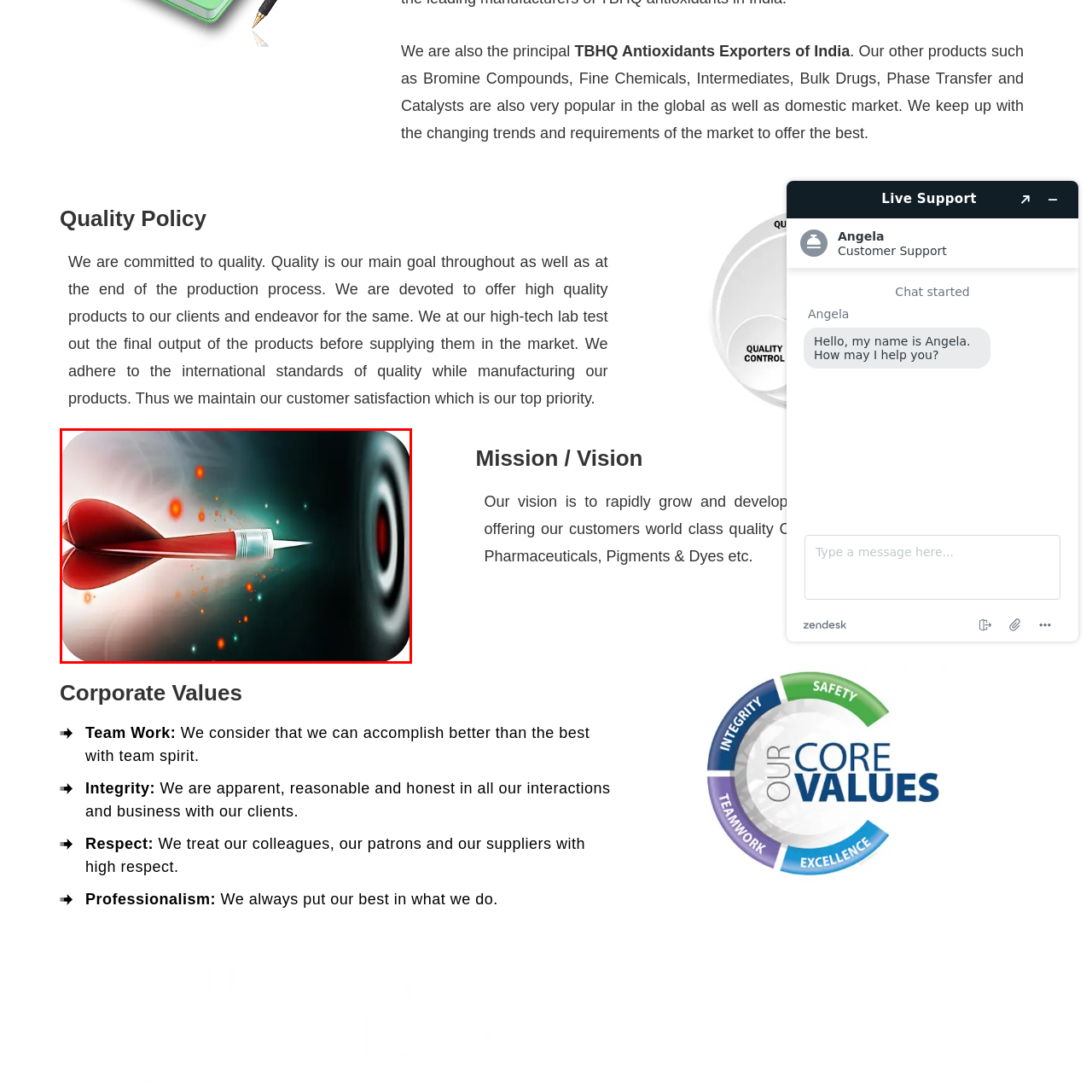Explain in detail what is happening in the image enclosed by the red border.

The image features a dynamic representation of a dart piercing through space towards a target. The dart, vividly designed in red, symbolizes precision and focus, embodying the mission to achieve excellence. Surrounding it are colorful, glowing particles that enhance the sense of movement and energy, suggesting a journey towards a goal. This visual metaphor aligns with the mission and vision outlined in the context, emphasizing the commitment to becoming a leading manufacturer in high-quality chemicals, such as TBHQ, while striving for customer satisfaction and industry excellence. The image effectively communicates the drive and determination needed to hit targets and achieve ambitious objectives.